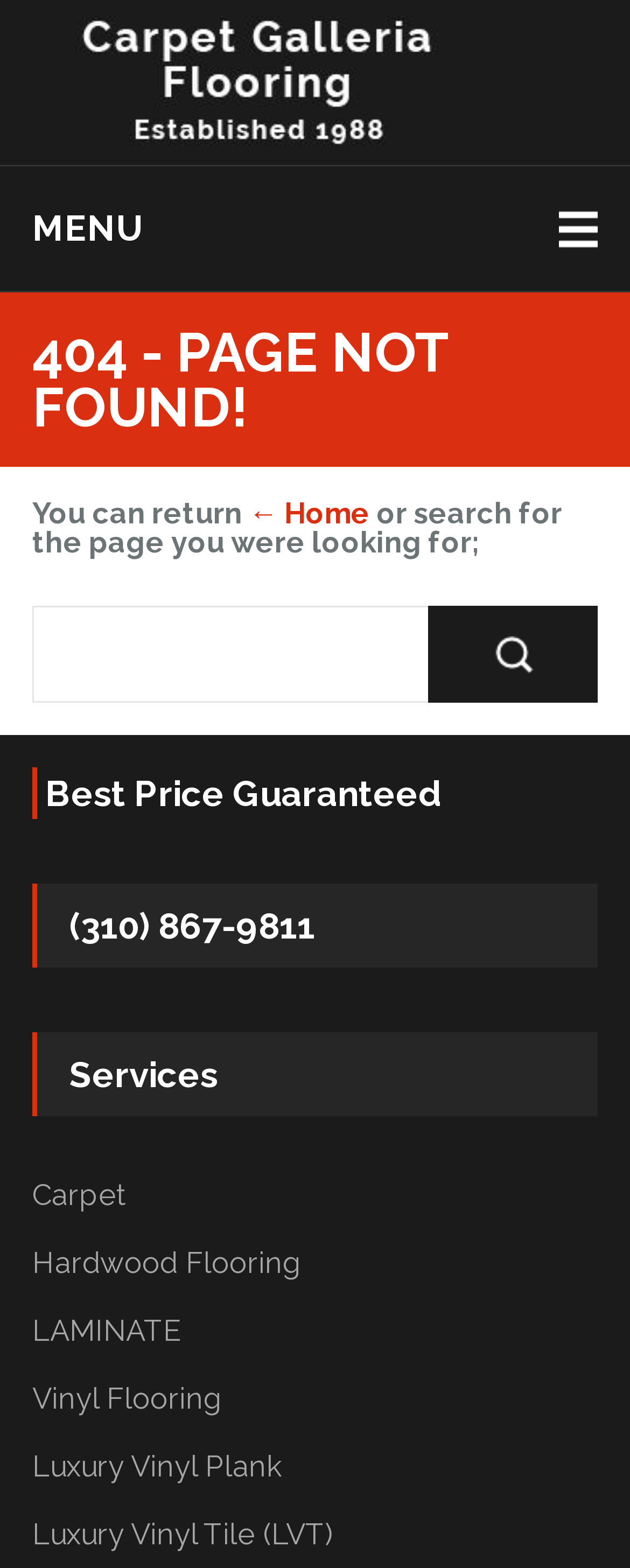Is there a search function on the page?
Using the image as a reference, answer with just one word or a short phrase.

Yes